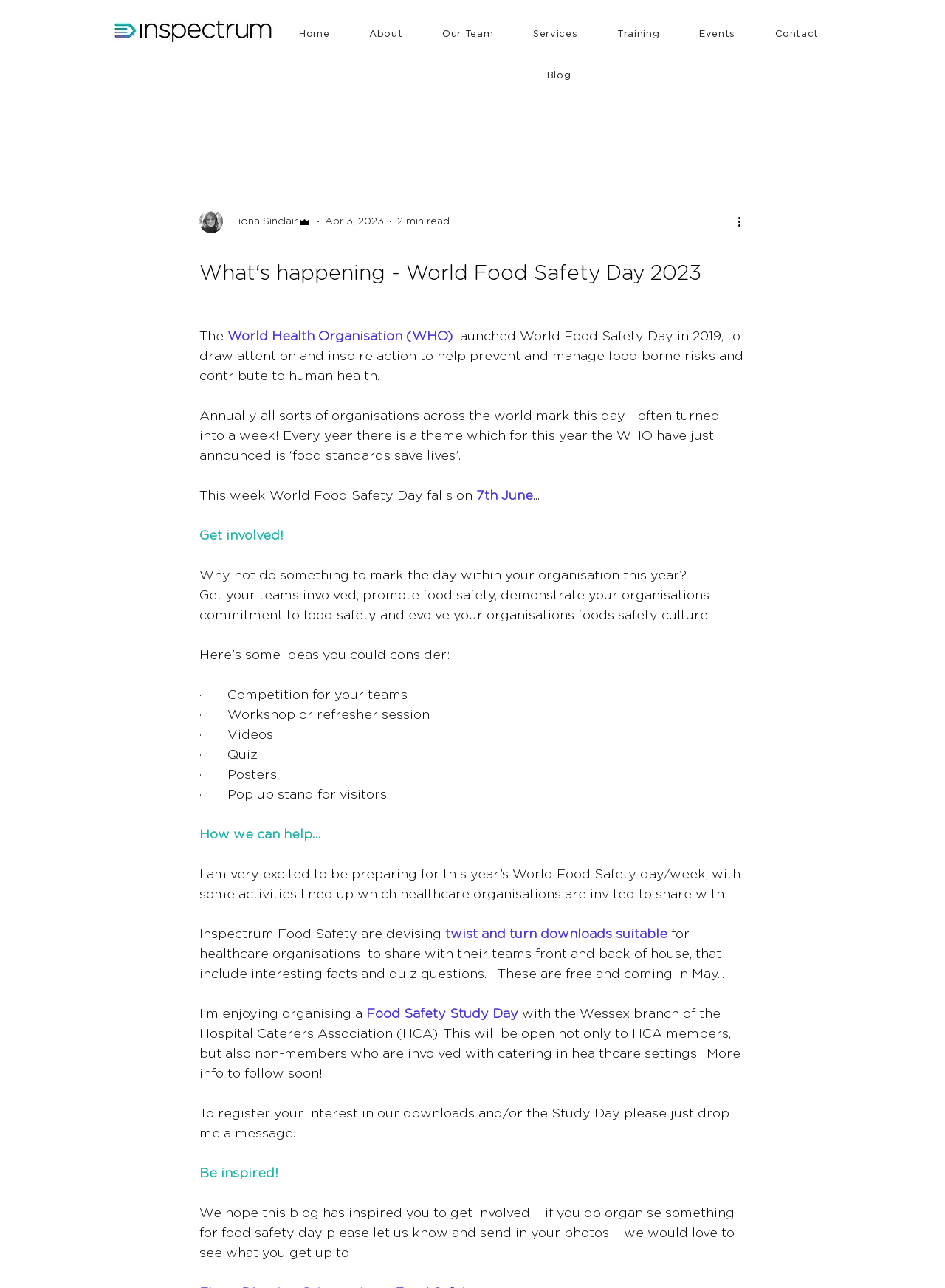From the given element description: "Events", find the bounding box for the UI element. Provide the coordinates as four float numbers between 0 and 1, in the order [left, top, right, bottom].

[0.723, 0.017, 0.794, 0.035]